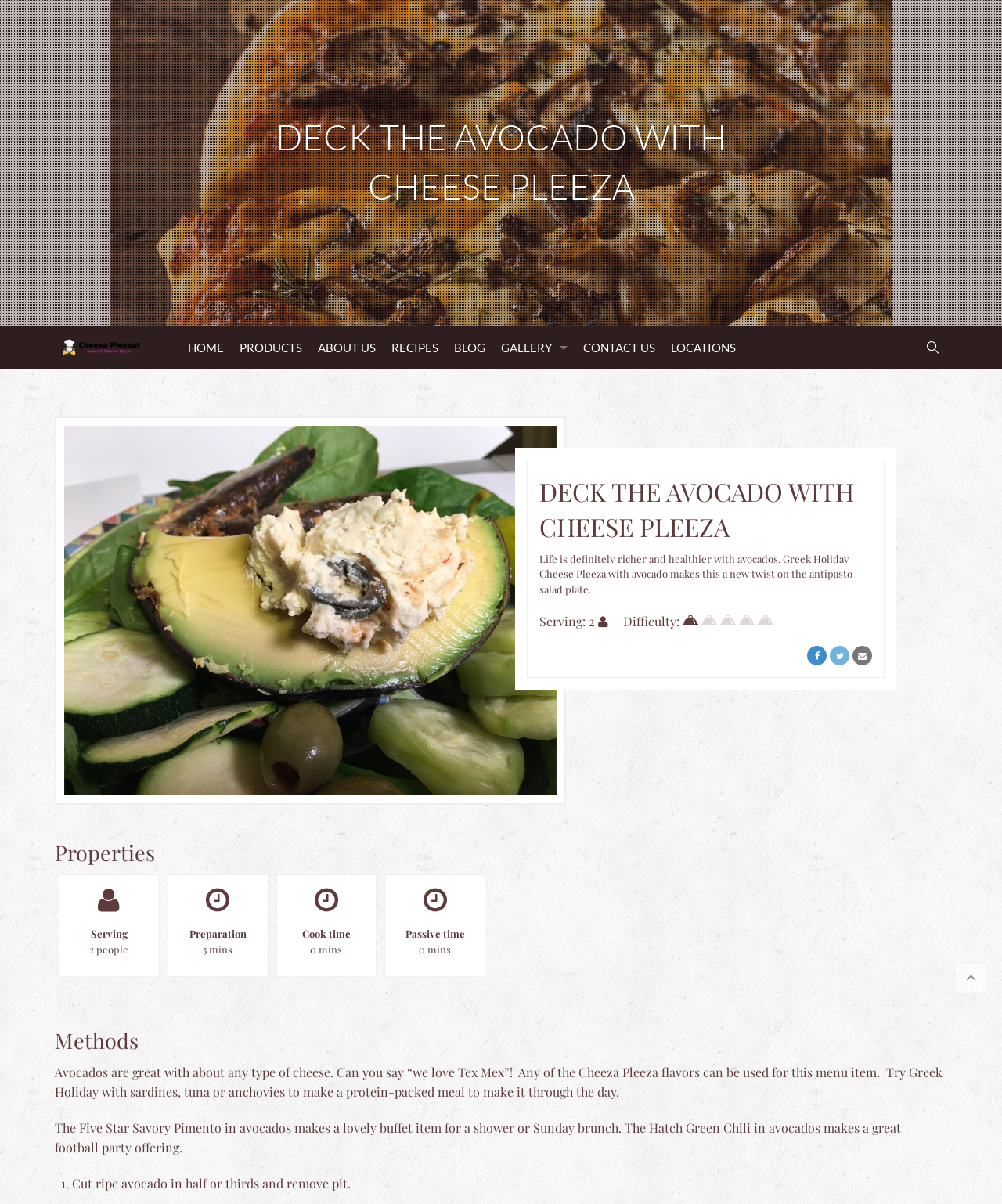Find the bounding box of the element with the following description: "Contact Us". The coordinates must be four float numbers between 0 and 1, formatted as [left, top, right, bottom].

[0.574, 0.271, 0.662, 0.307]